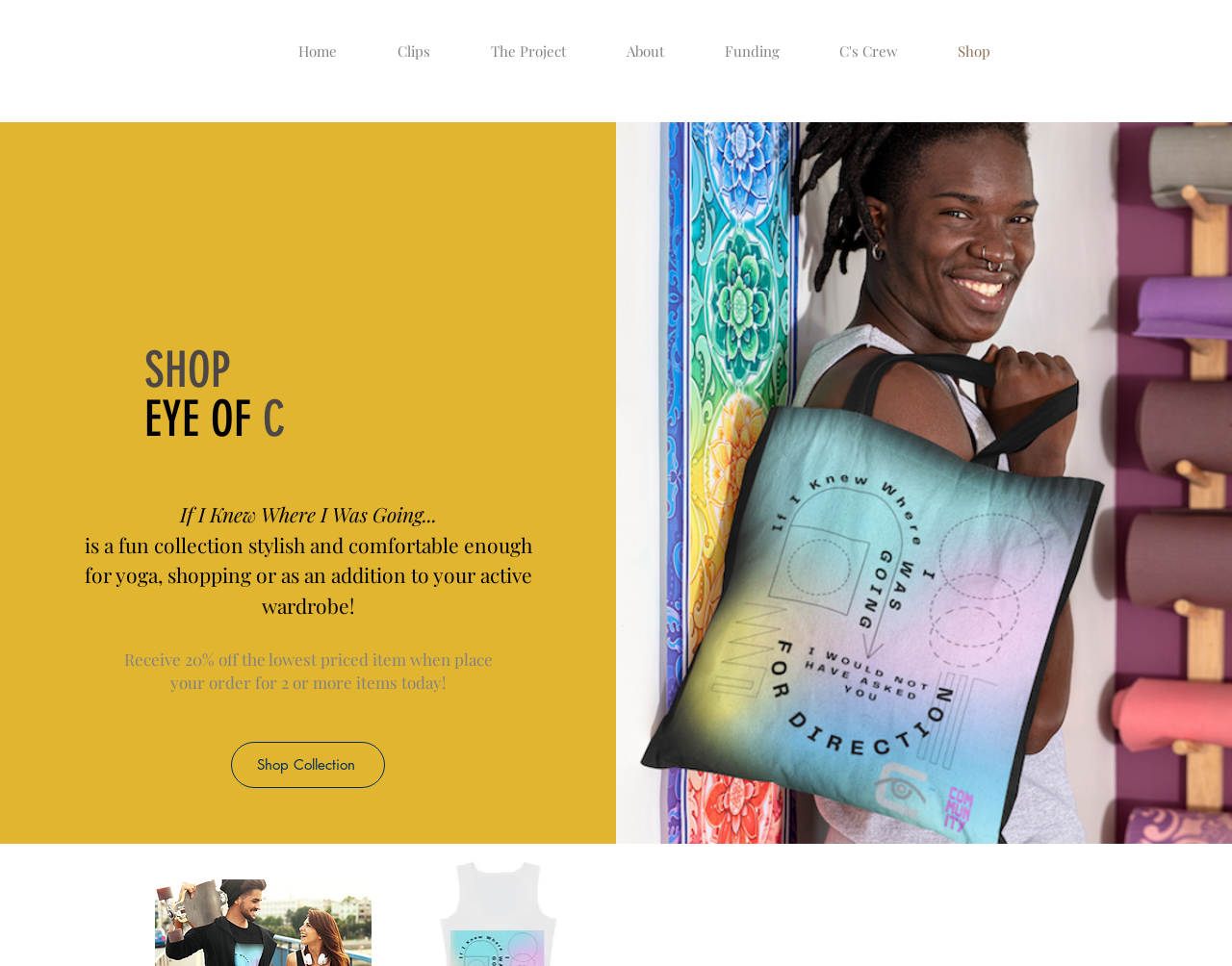Identify the bounding box of the UI element that matches this description: "Home".

[0.217, 0.031, 0.298, 0.076]